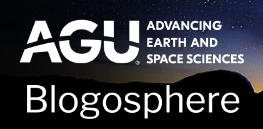What is the theme of the background?
Your answer should be a single word or phrase derived from the screenshot.

Celestial